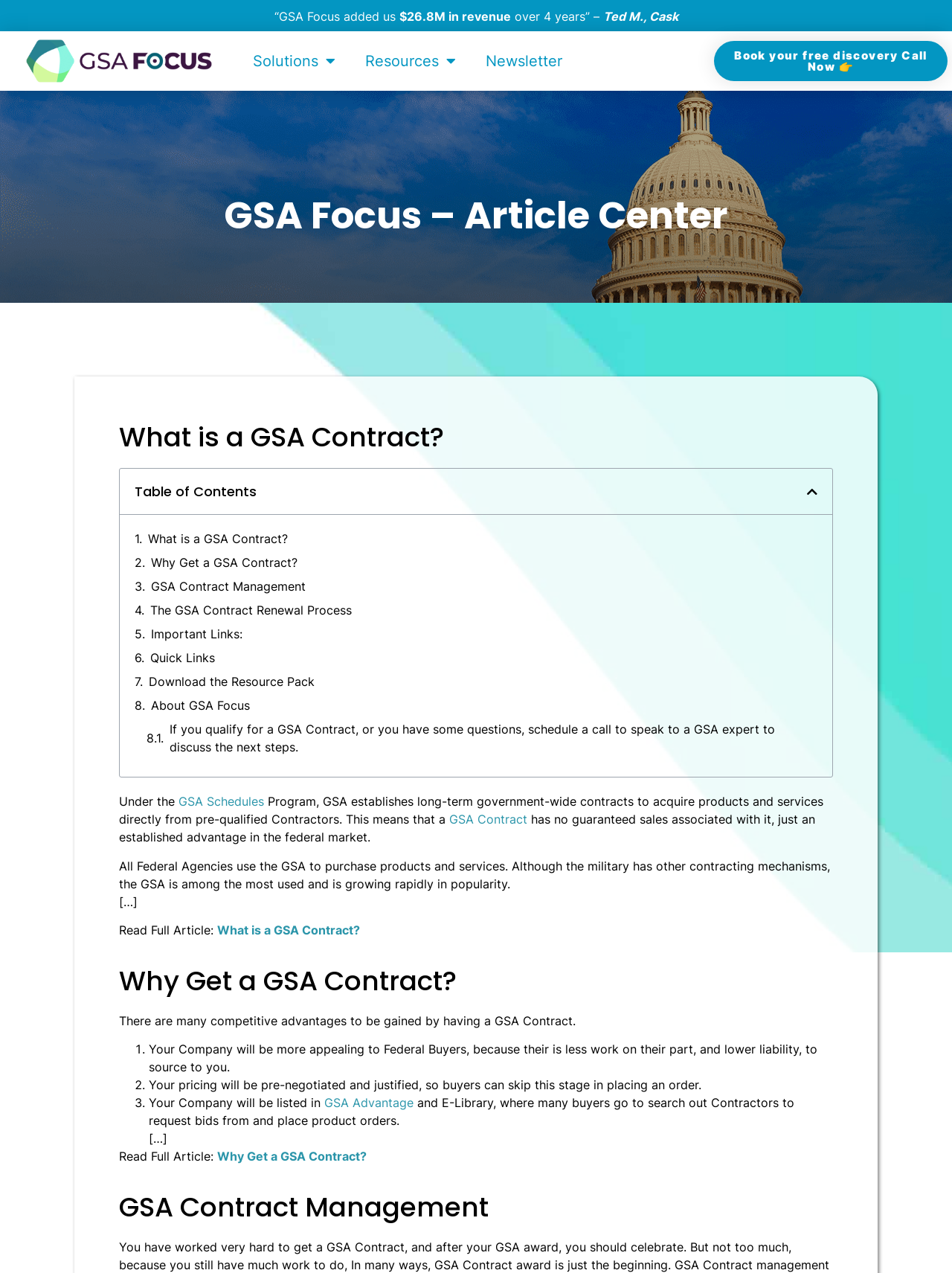Please locate the bounding box coordinates of the region I need to click to follow this instruction: "Read the 'What is a GSA Contract?' article".

[0.125, 0.331, 0.875, 0.356]